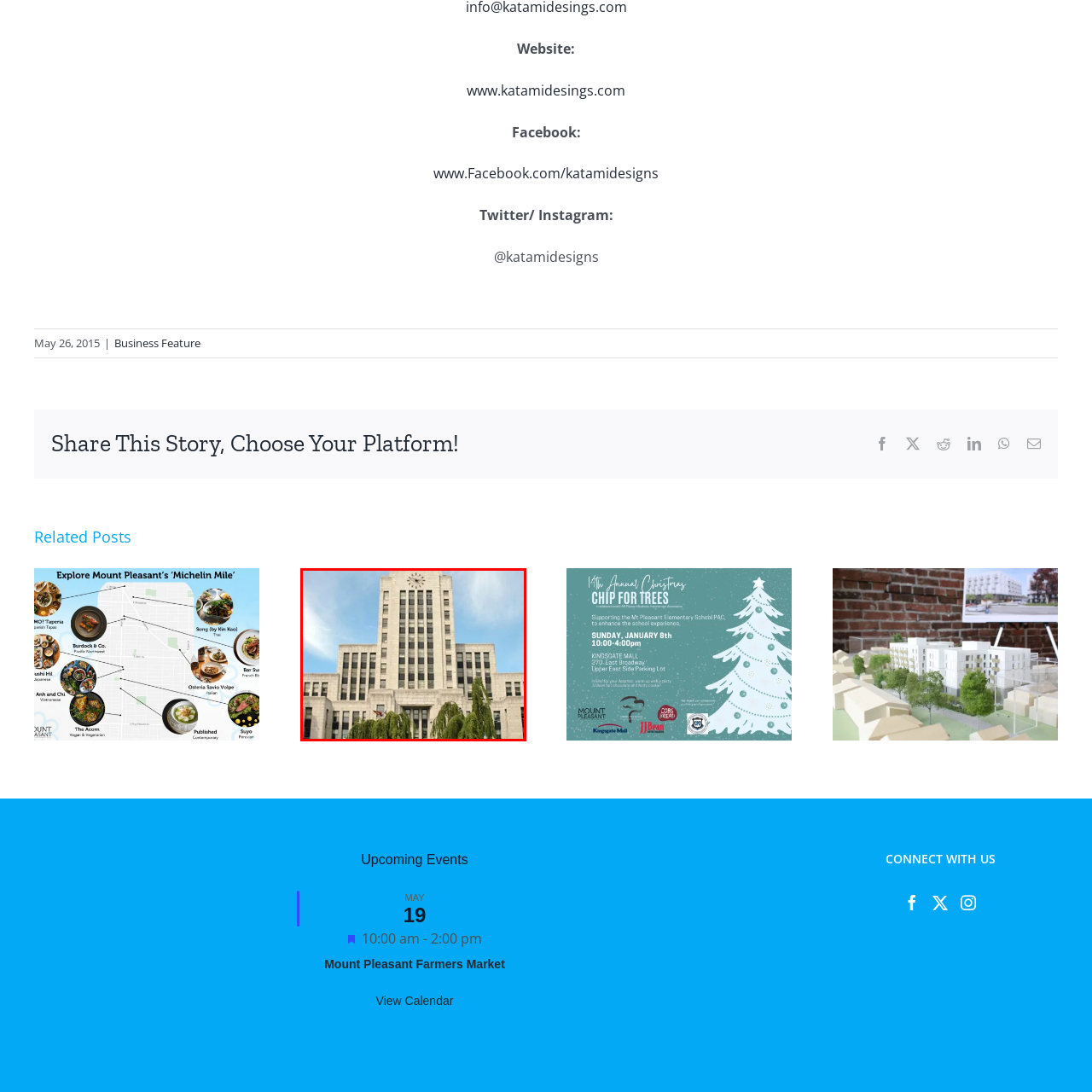What is the color of the sky in the background?
Pay attention to the image within the red bounding box and answer using just one word or a concise phrase.

Blue